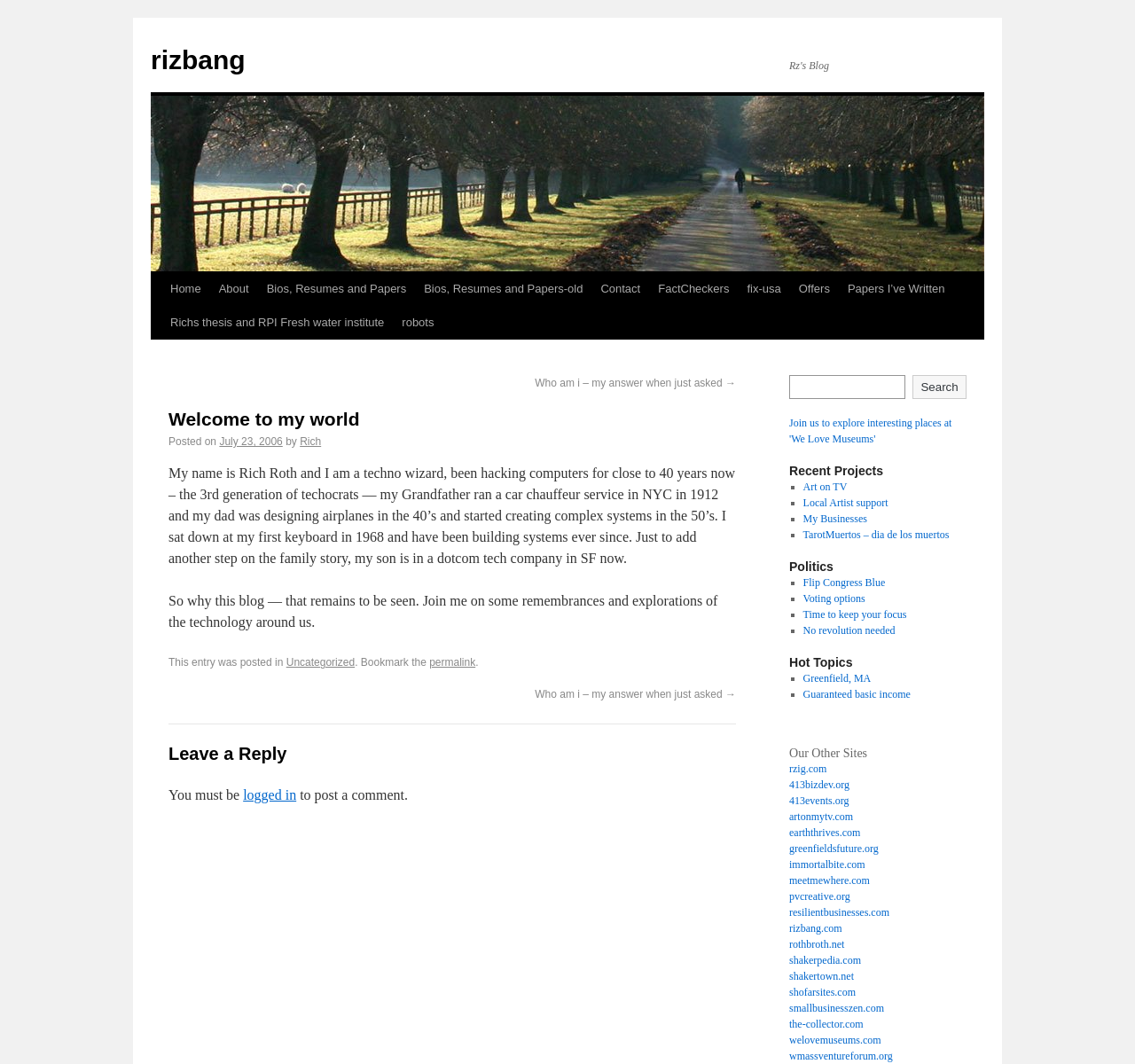Locate the UI element described by Bios, Resumes and Papers-old in the provided webpage screenshot. Return the bounding box coordinates in the format (top-left x, top-left y, bottom-right x, bottom-right y), ensuring all values are between 0 and 1.

[0.366, 0.256, 0.521, 0.288]